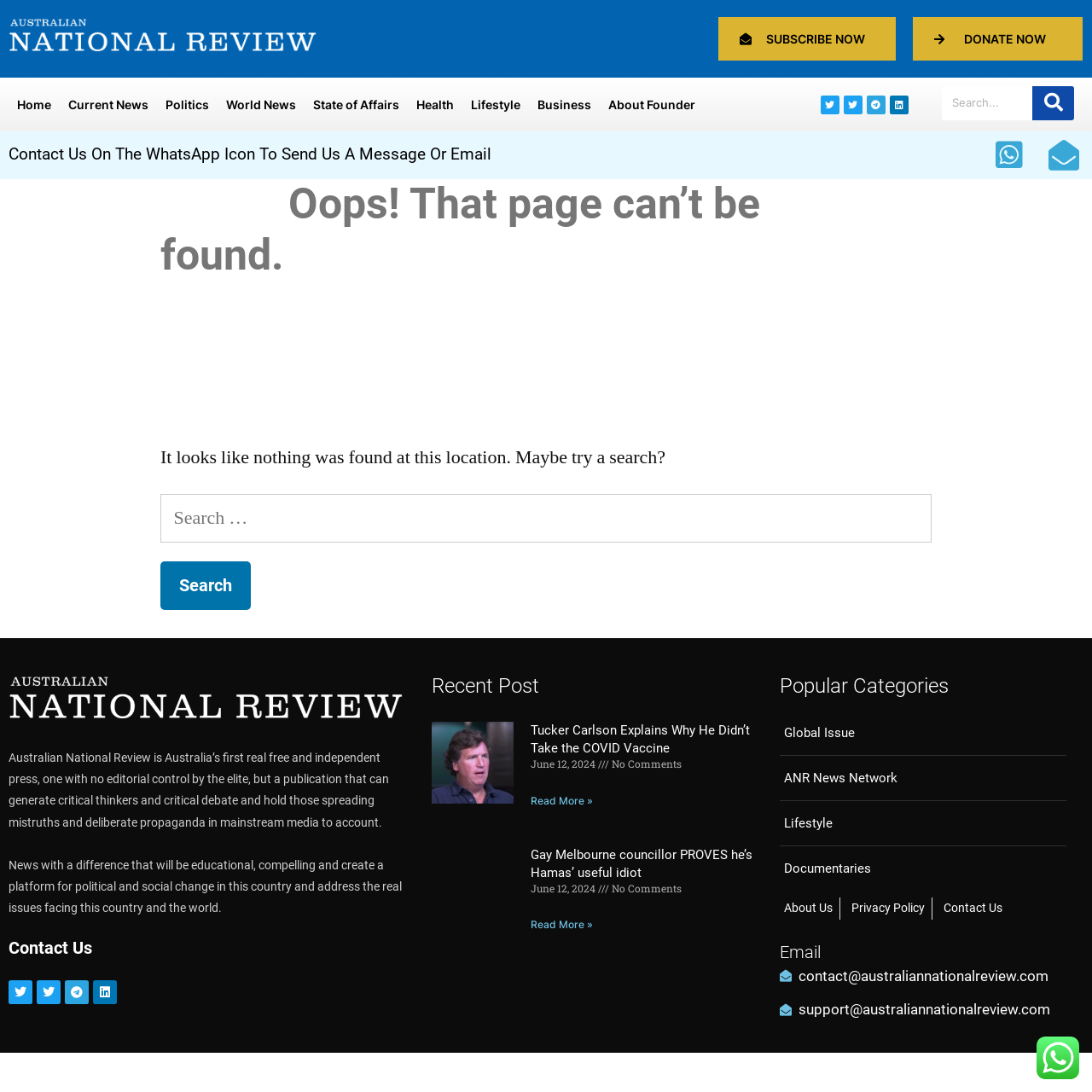Determine the bounding box coordinates of the region that needs to be clicked to achieve the task: "Click on the PREVIEWSworld link".

None